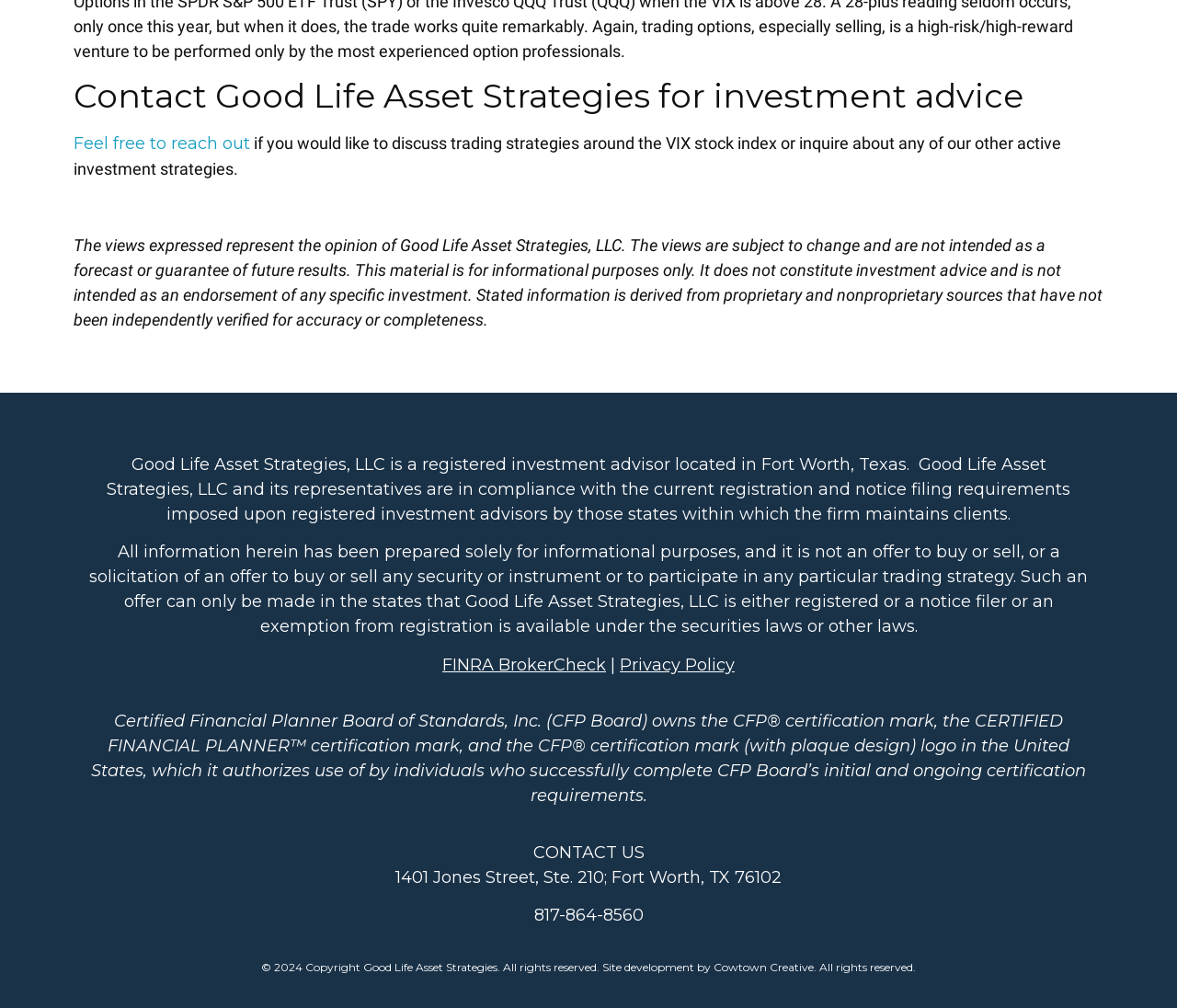What is the company's location?
Refer to the image and give a detailed answer to the query.

I found this information by looking at the text 'Good Life Asset Strategies, LLC is a registered investment advisor located in Fort Worth, Texas.' which is located in the middle of the webpage.